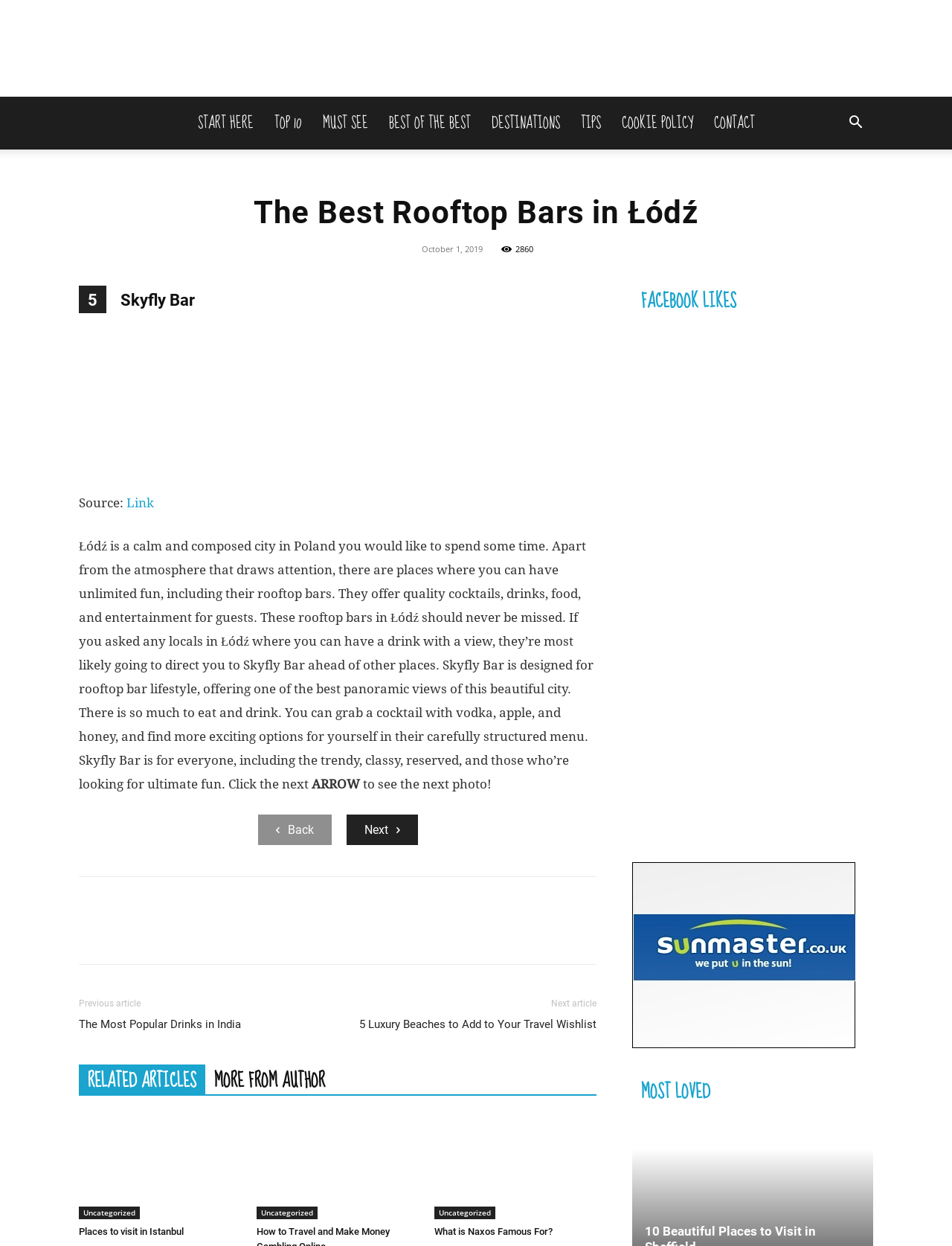Determine the coordinates of the bounding box for the clickable area needed to execute this instruction: "View the '5 Skyfly Bar' article".

[0.083, 0.23, 0.627, 0.25]